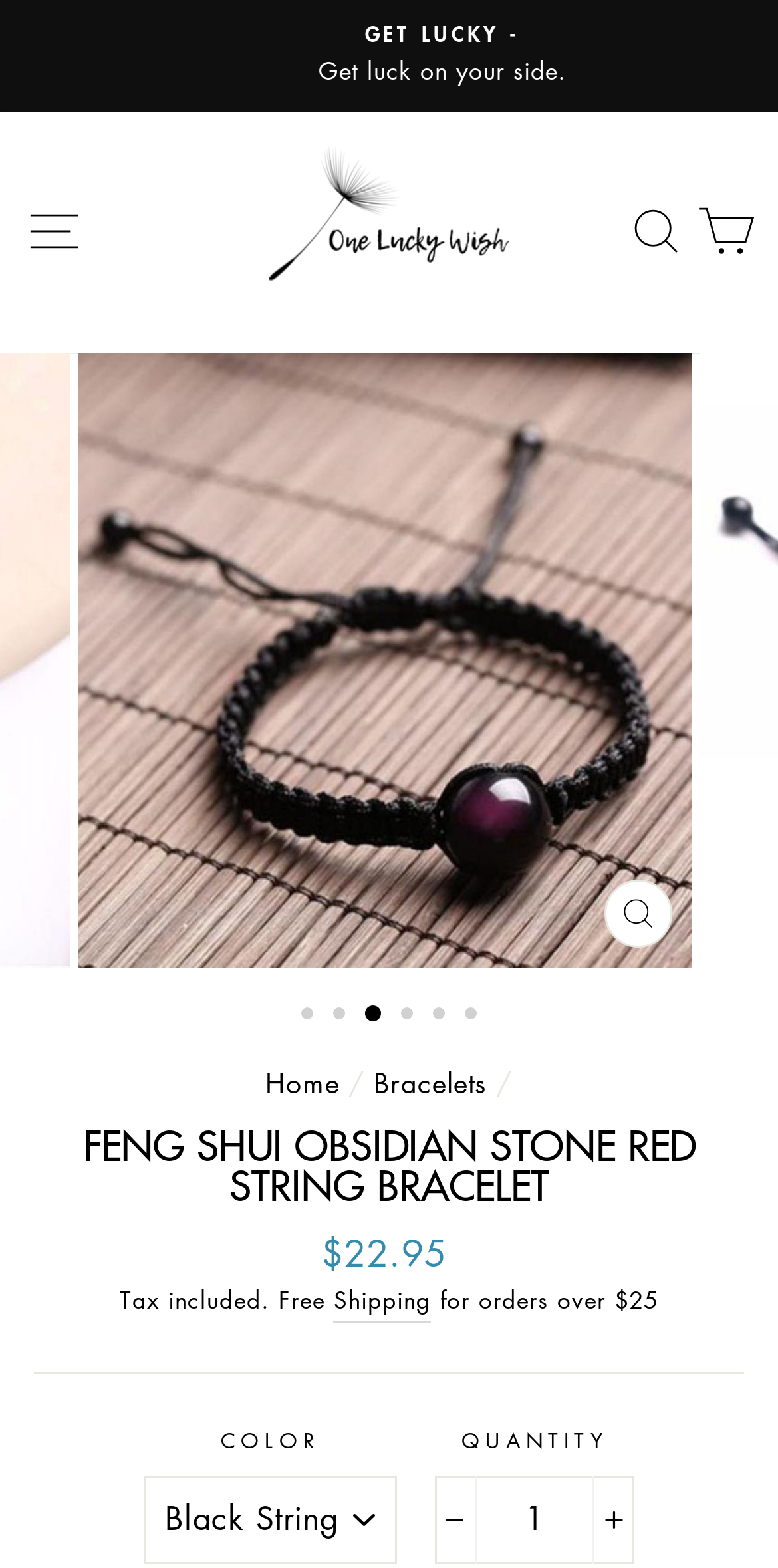For the following element description, predict the bounding box coordinates in the format (top-left x, top-left y, bottom-right x, bottom-right y). All values should be floating point numbers between 0 and 1. Description: Close (esc)

[0.1, 0.225, 0.9, 0.617]